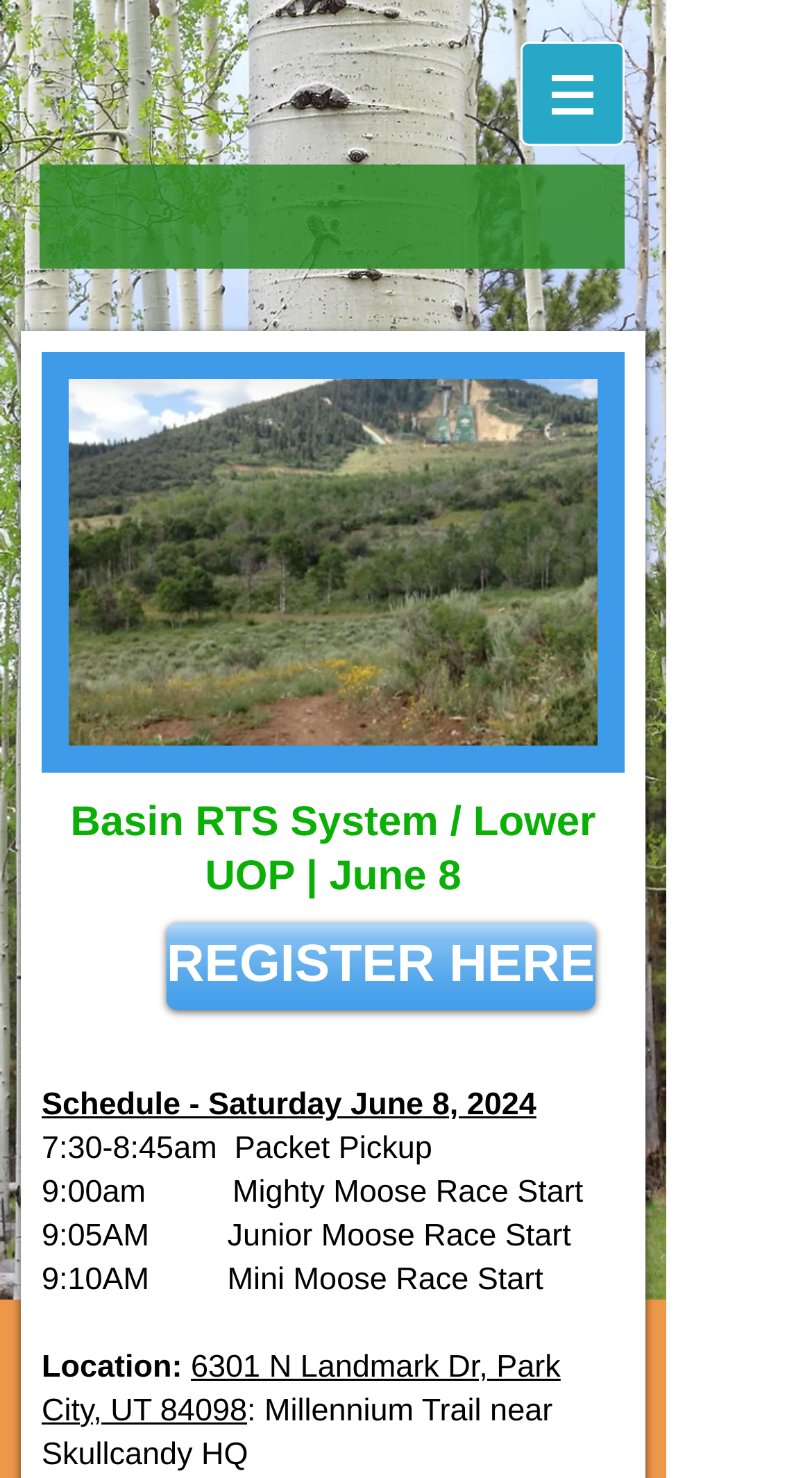Answer the question below in one word or phrase:
How many races are listed on the schedule?

3